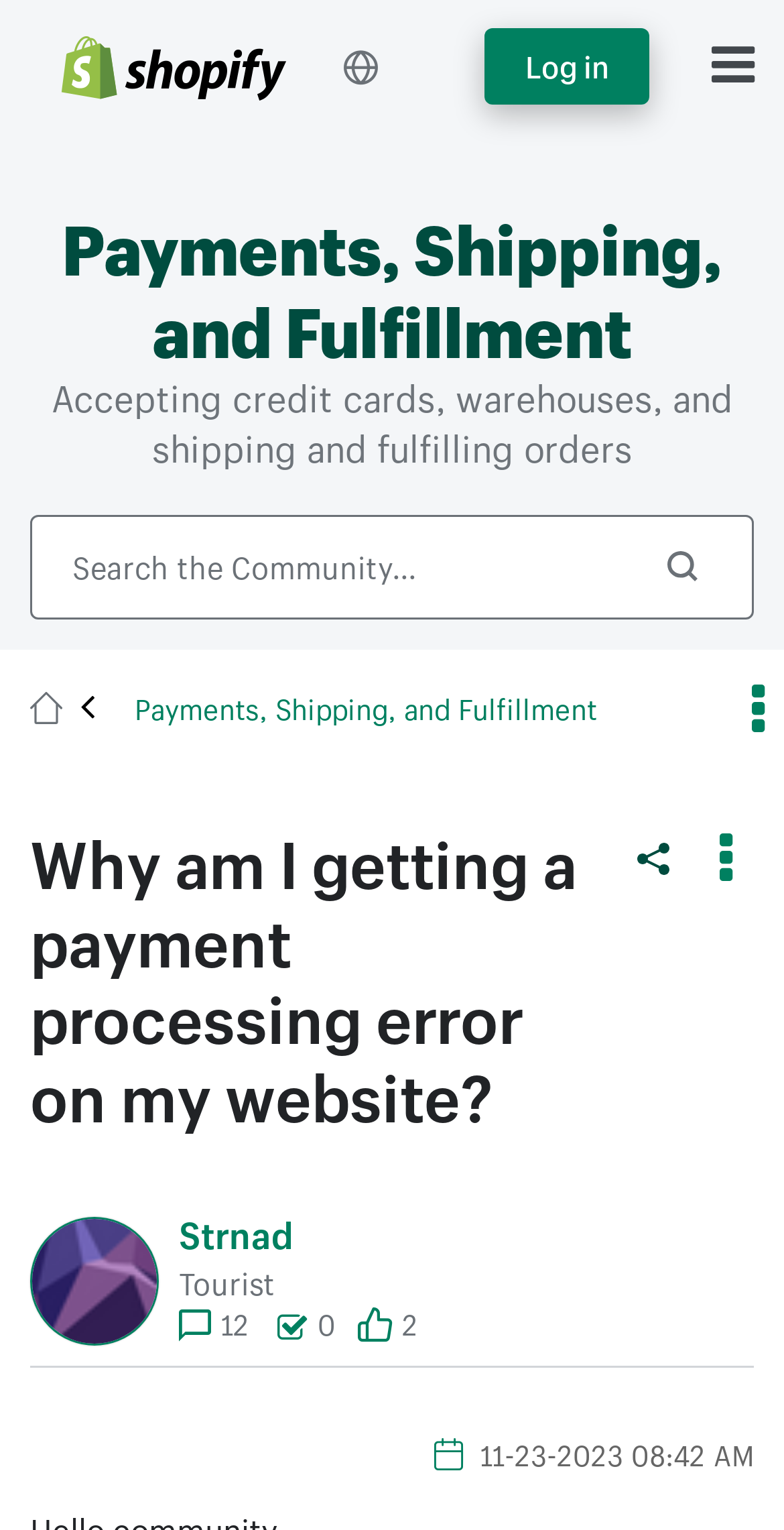Determine the bounding box of the UI element mentioned here: "Log in". The coordinates must be in the format [left, top, right, bottom] with values ranging from 0 to 1.

[0.619, 0.018, 0.829, 0.068]